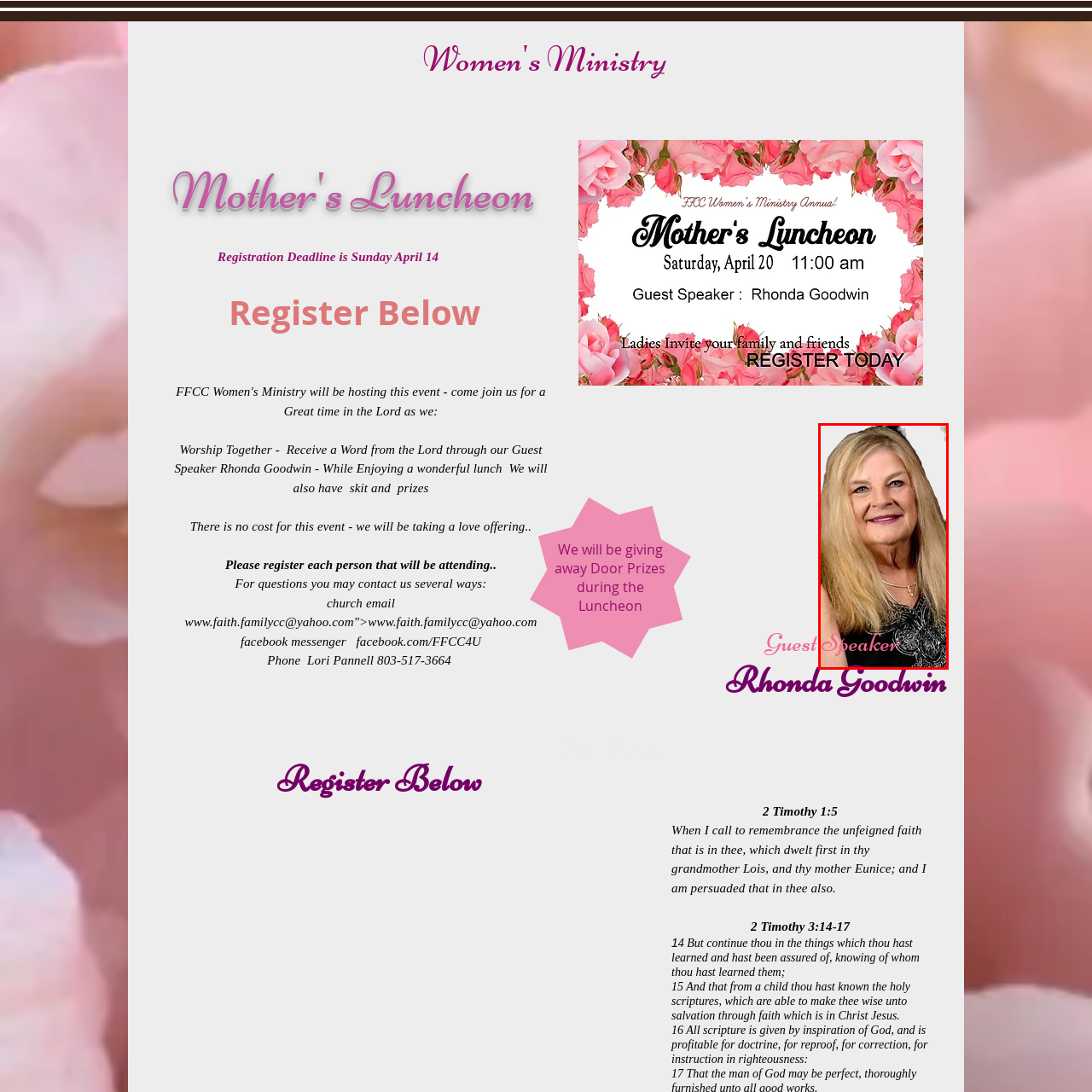What type of attire is the woman wearing?
Study the image framed by the red bounding box and answer the question in detail, relying on the visual clues provided.

The caption describes the woman as being 'dressed in elegant attire, showcasing a black outfit', indicating that she is wearing a formal and stylish black outfit.